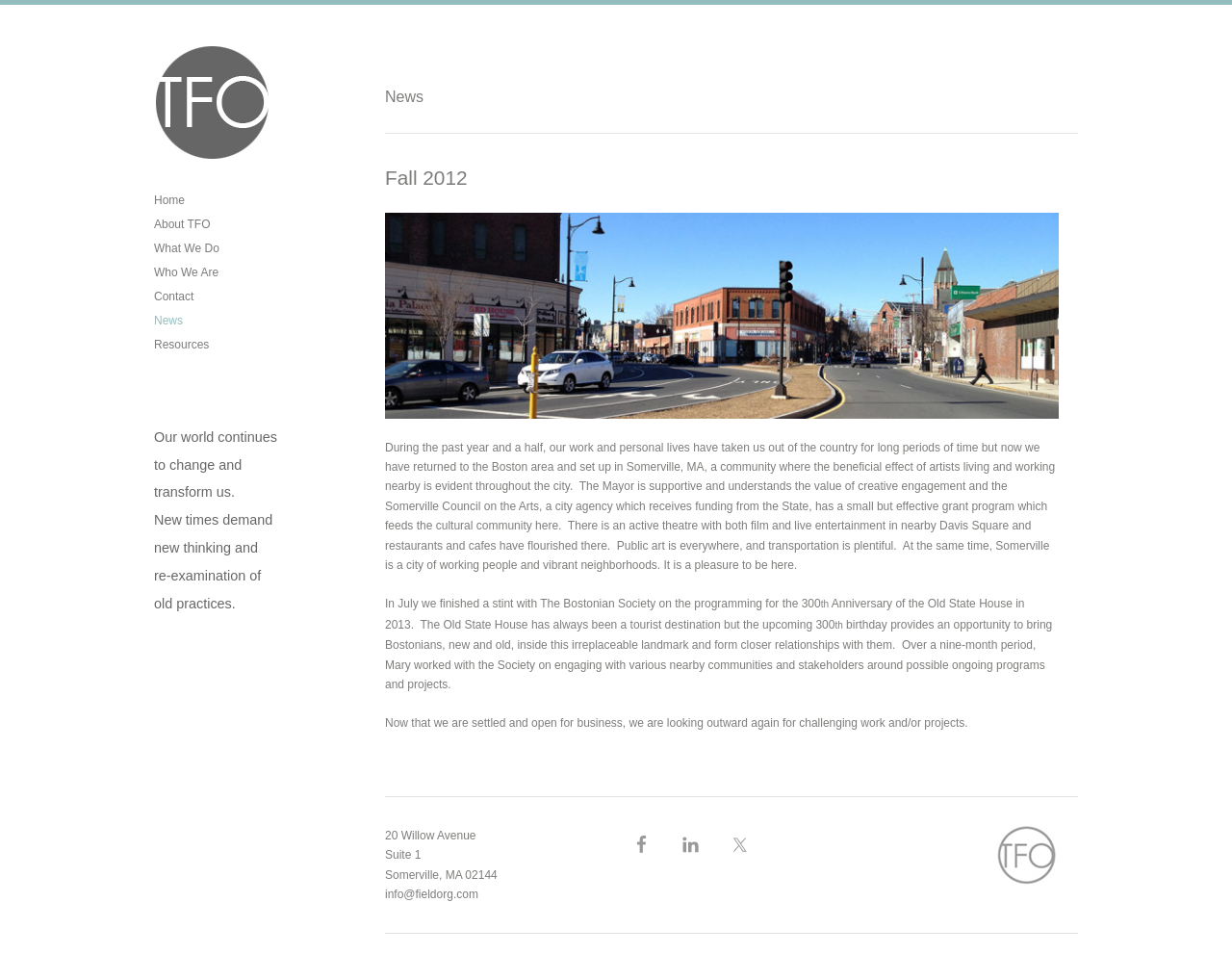What is the email address of the organization? Look at the image and give a one-word or short phrase answer.

info@fieldorg.com